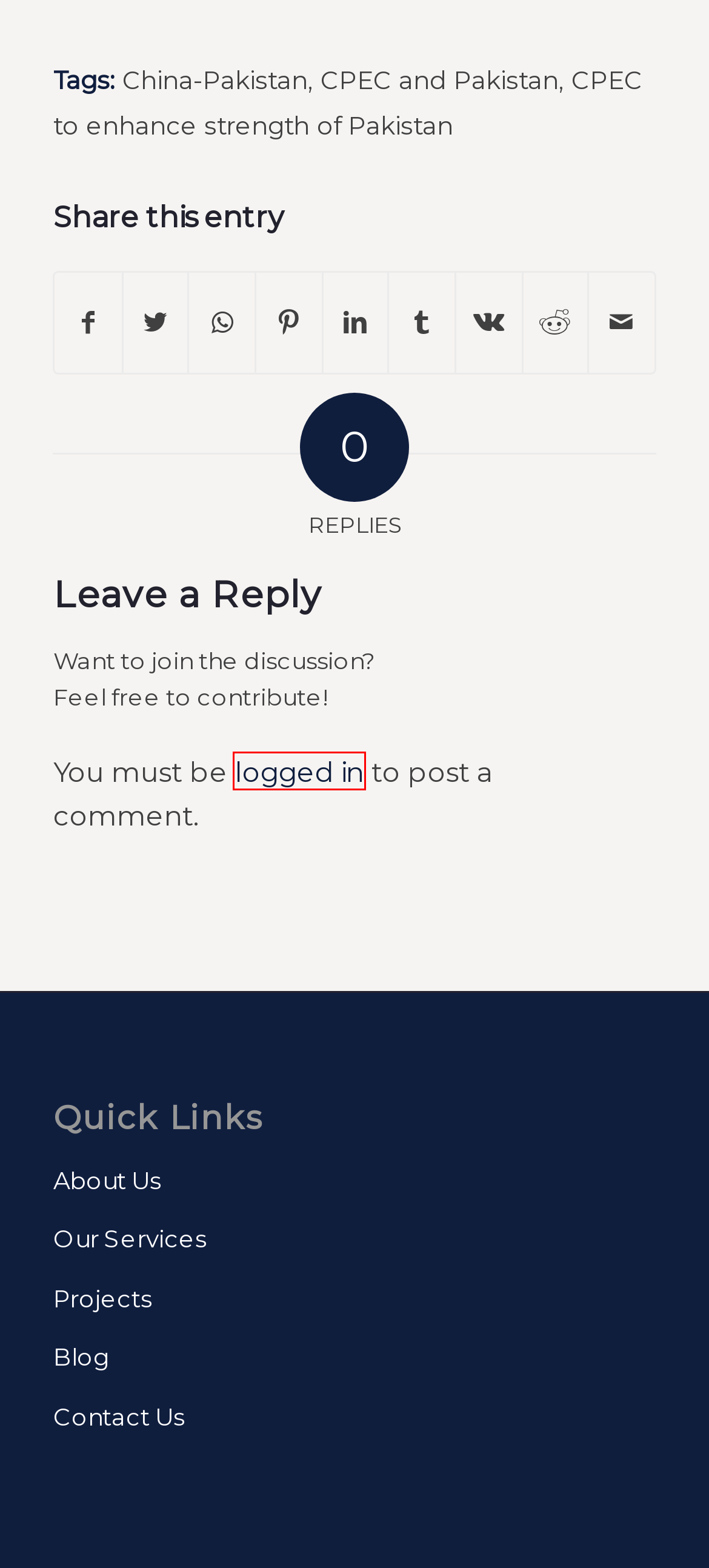Given a webpage screenshot with a red bounding box around a particular element, identify the best description of the new webpage that will appear after clicking on the element inside the red bounding box. Here are the candidates:
A. Real Estate Projects by Estate Land Marketing
B. Contact US For Real Estate Assistance - Estate Land Marketing
C. ChinaPakistan - Estate Land Marketing
D. ABOUT US - Estate Land Marketing
E. VK | 登录
F. Real Estate Services in the twin City of Pakistan - Estate Land Marketing
G. Log In ‹ Estate Land Marketing — WordPress
H. Blog - Real Estate and Property Blogs by Estate Land Marketing

G